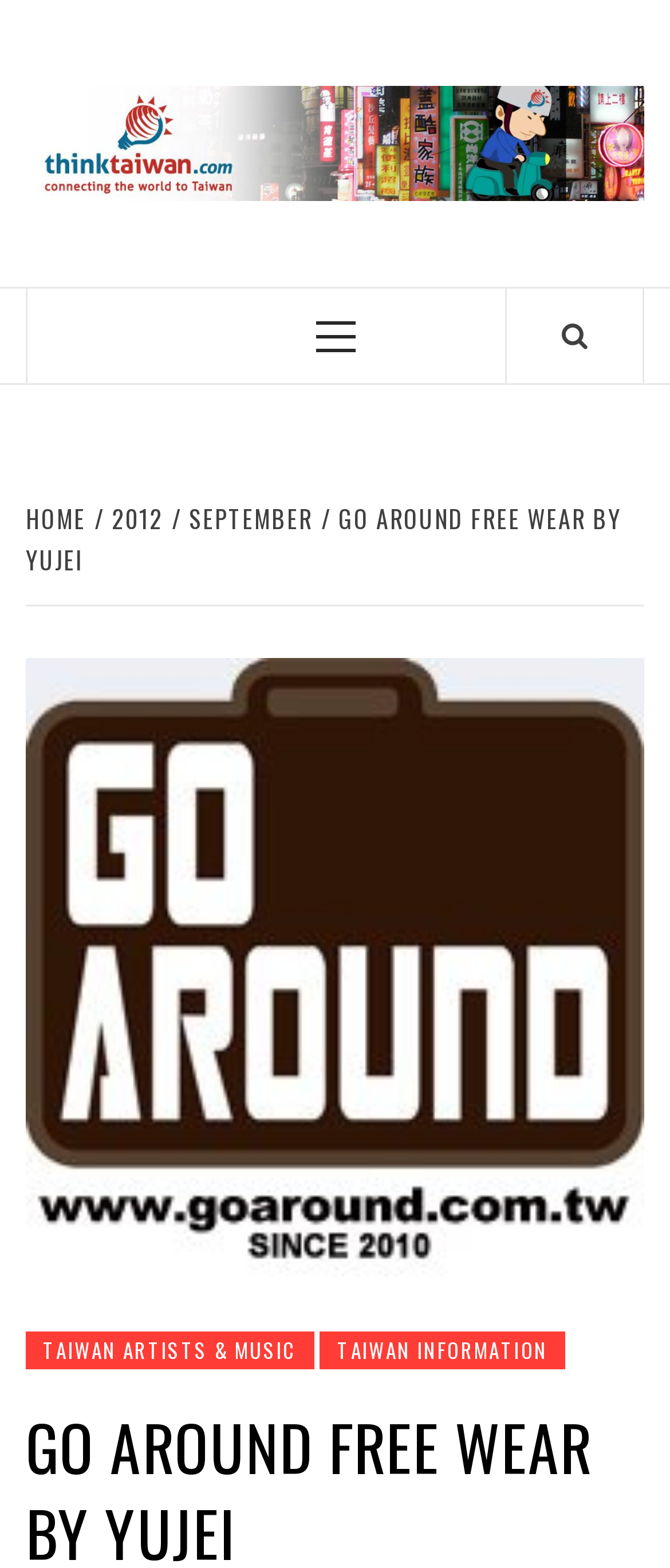How many links are in the breadcrumbs navigation?
Refer to the image and respond with a one-word or short-phrase answer.

4